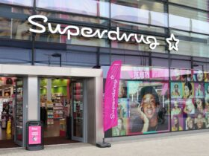Offer a detailed narrative of the scene depicted in the image.

The image showcases the entrance of a Superdrug store, a well-known UK health and beauty retailer. The store's signage is prominently displayed in sleek white lettering against a stylish façade, complemented by a striking pink star logo. In front of the store, a tall pink banner with the Superdrug name adds a vibrant touch, attracting customers. The windows feature colorful graphics, including cheerful faces, promoting various products available inside, from cosmetics to personal care items. This modern storefront reflects the brand's youthful and trendy vibe, inviting passersby to explore the diverse offerings within.